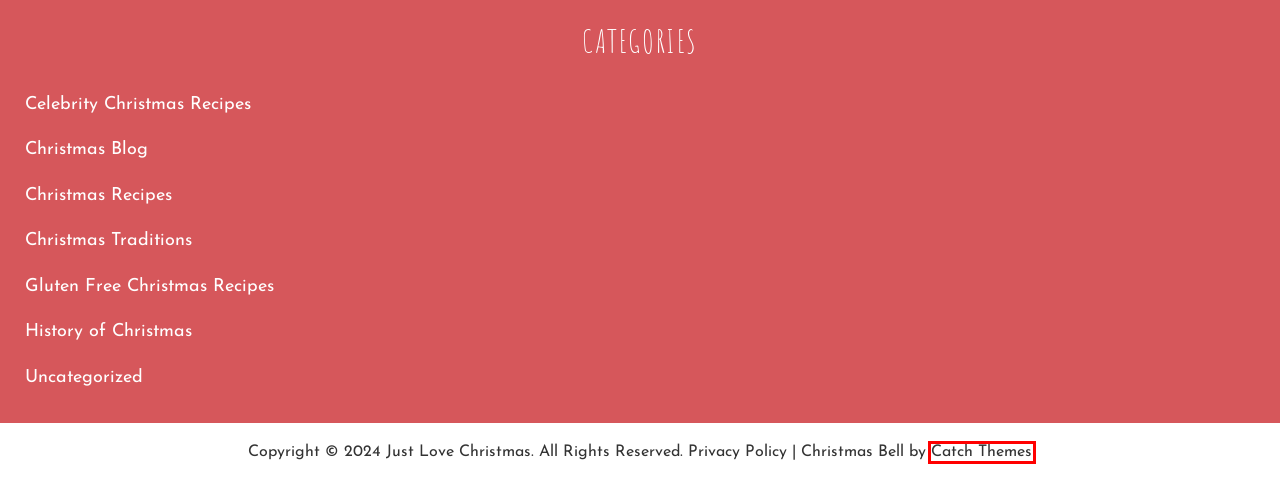Examine the screenshot of a webpage with a red rectangle bounding box. Select the most accurate webpage description that matches the new webpage after clicking the element within the bounding box. Here are the candidates:
A. History of Christmas Lights | Christmas Traditions | Just Love Christmas
B. Just Love Christmas - All Things Christmas
C. Gluten Free Christmas Recipes Archives - Just Love Christmas
D. Privacy Policy | Just Love Christmas
E. justlovechristmas, Author at Just Love Christmas
F. Uncategorized Archives - Just Love Christmas
G. The Ultimate Personalised Father Christmas Letter - Just Love Christmas
H. Free and Premium Responsive WordPress Themes | Catch Themes

H